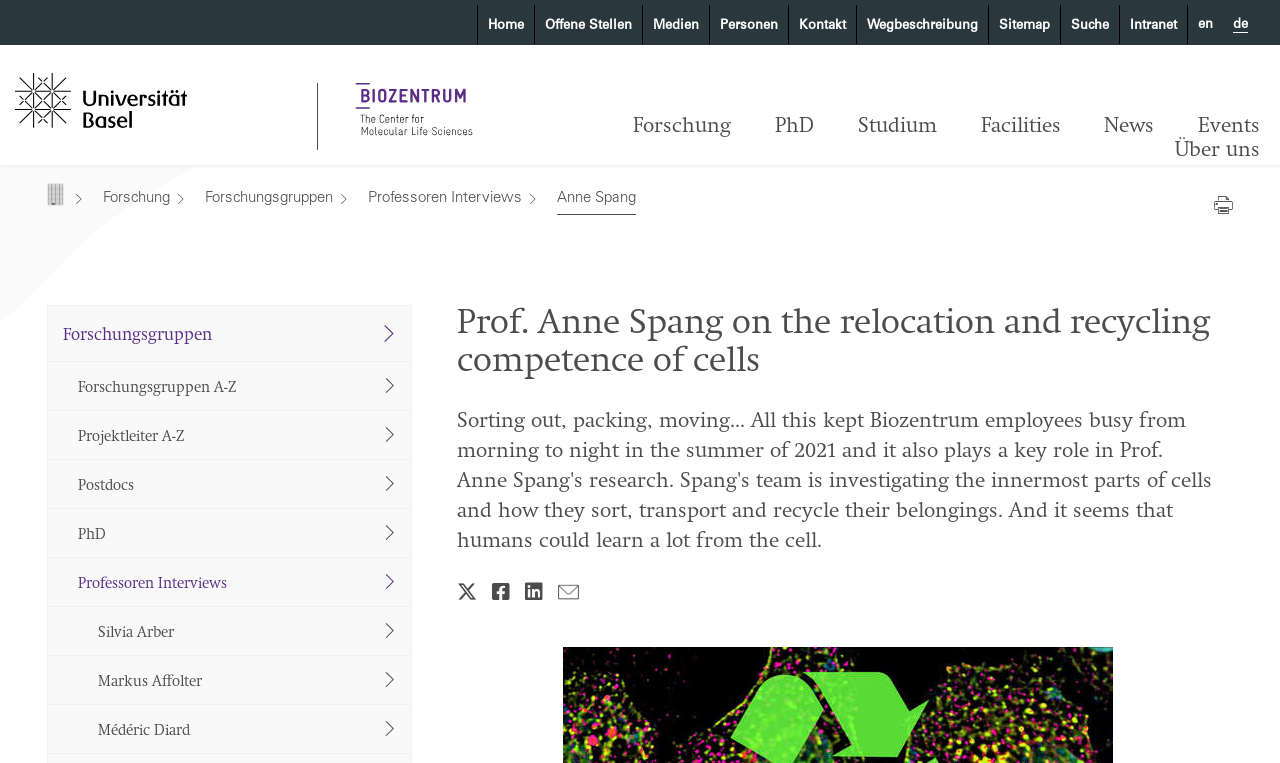Please answer the following query using a single word or phrase: 
How many languages can the webpage be switched to?

2